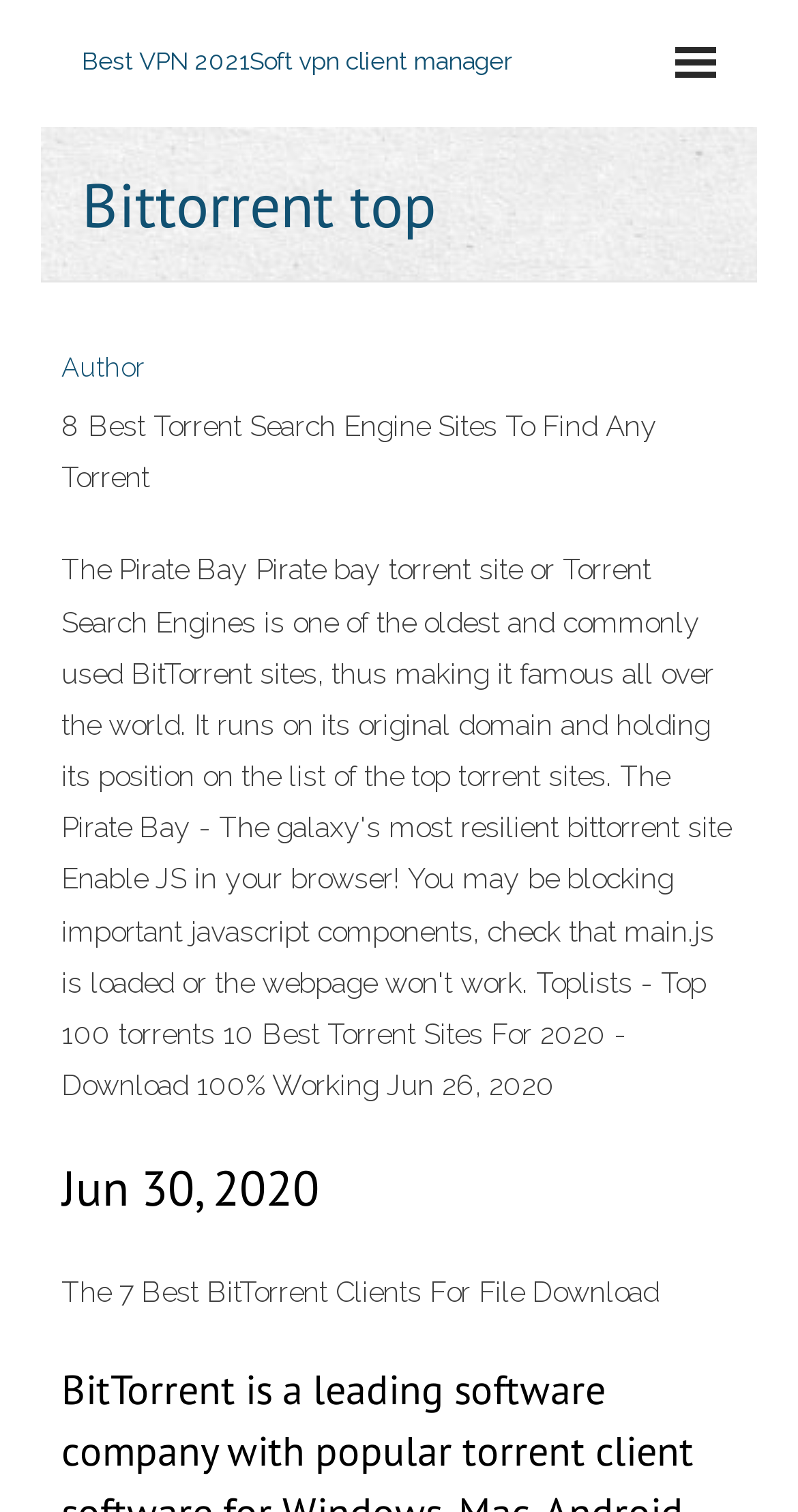Offer an in-depth caption of the entire webpage.

The webpage is about Bittorrent, with a focus on VPN clients and torrent search engines. At the top, there is a layout table that spans almost the entire width of the page. Within this table, there is a link to a VPN client manager, labeled "Best VPN 2021Soft vpn client manager", which is divided into two parts: "Best VPN 2021" and "VPN 2021". 

Below the layout table, there is a heading that reads "Bittorrent top". To the left of this heading, there is a link to an author's page. Next to the author link, there is a paragraph of text that describes the 8 best torrent search engine sites to find any torrent. 

Further down the page, there is a heading that displays the date "Jun 30, 2020". Below this date, there is another paragraph of text that discusses the 7 best BitTorrent clients for file download. Overall, the webpage appears to be a resource for those interested in Bittorrent and torrenting, with links to relevant tools and information.